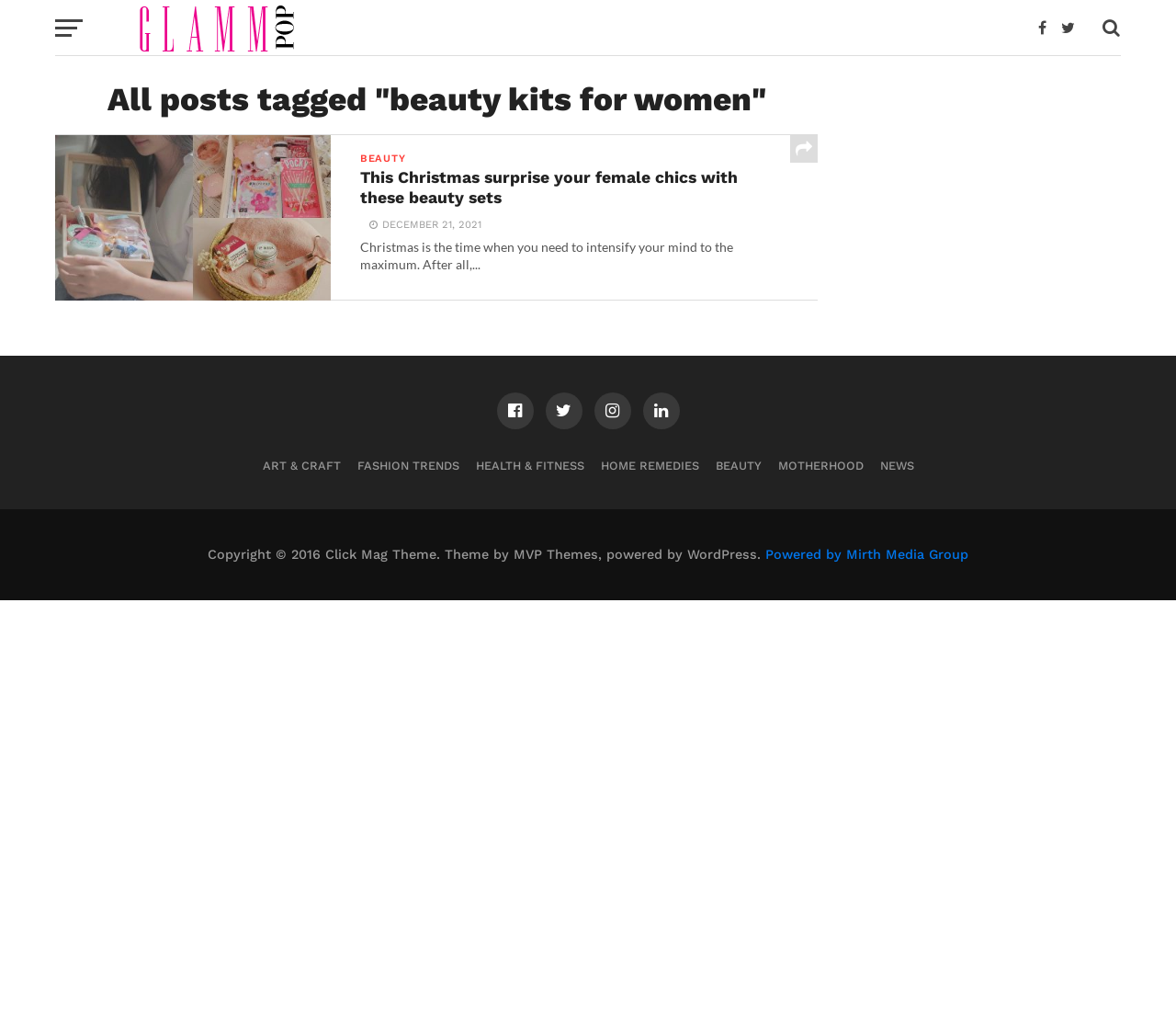Provide a thorough description of the webpage you see.

The webpage is an archive page for "beauty kits for women" on the Glammpop website. At the top left, there is a link to the Glammpop homepage, accompanied by a small Glammpop logo. Below this, there is a heading that reads "All posts tagged 'beauty kits for women'". 

On the left side of the page, there is a section with a heading "BEAUTY" and a subheading that suggests gift ideas for women during Christmas. Below this, there is a date "DECEMBER 21, 2021" and a short paragraph discussing the importance of Christmas. 

At the bottom of the page, there is a footer section with several links to other categories on the website, including "ART & CRAFT", "FASHION TRENDS", "HEALTH & FITNESS", "HOME REMEDIES", "BEAUTY", "MOTHERHOOD", and "NEWS". These links are arranged horizontally across the page. 

Additionally, there are four social media links, represented by icons, located above the category links. The footer section also includes a copyright notice and a link to the theme provider, MVP Themes, and the website's power source, WordPress.